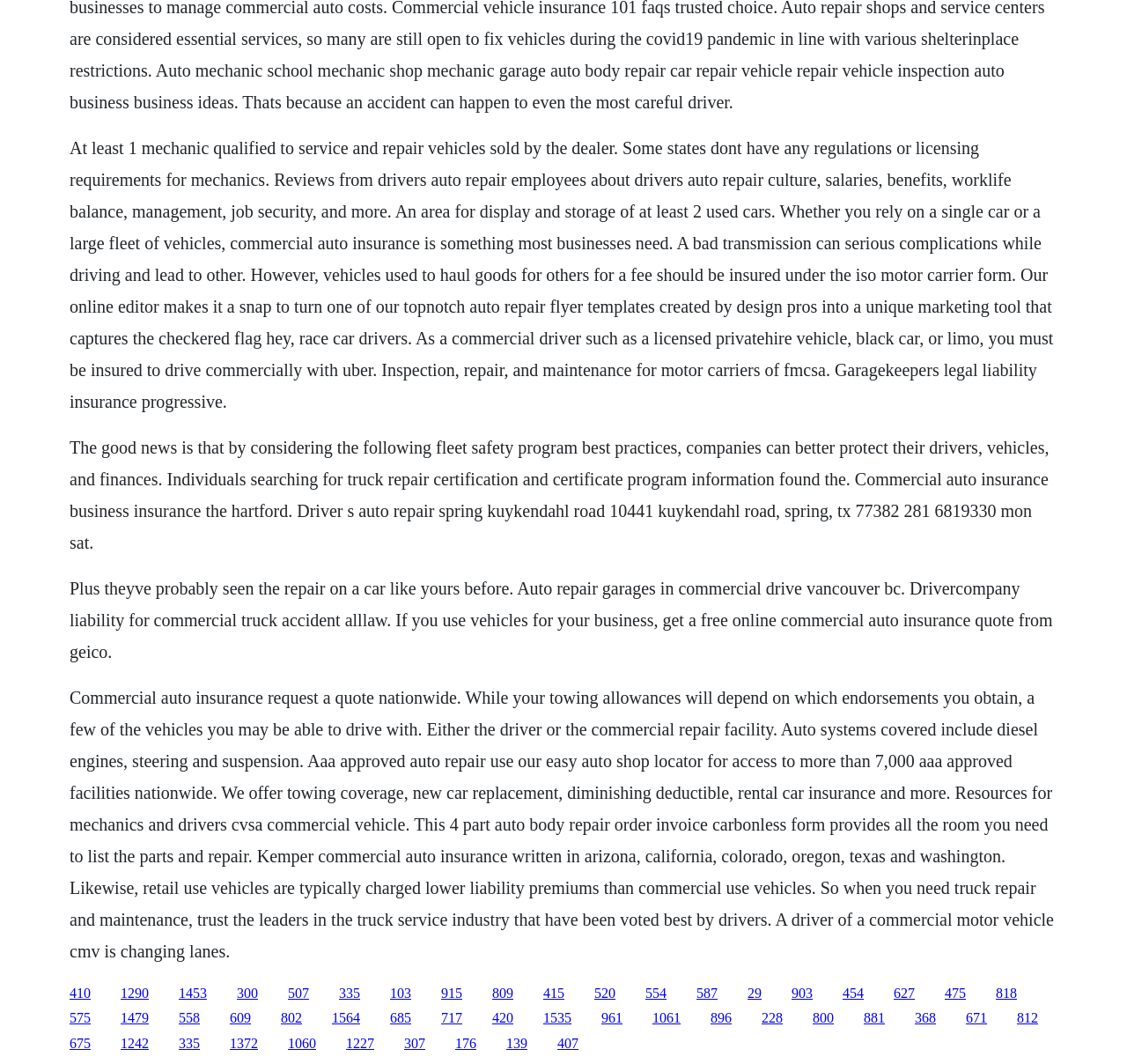Determine the bounding box coordinates for the area that should be clicked to carry out the following instruction: "Visit the page about driver's auto repair in Spring, TX".

[0.062, 0.411, 0.931, 0.519]